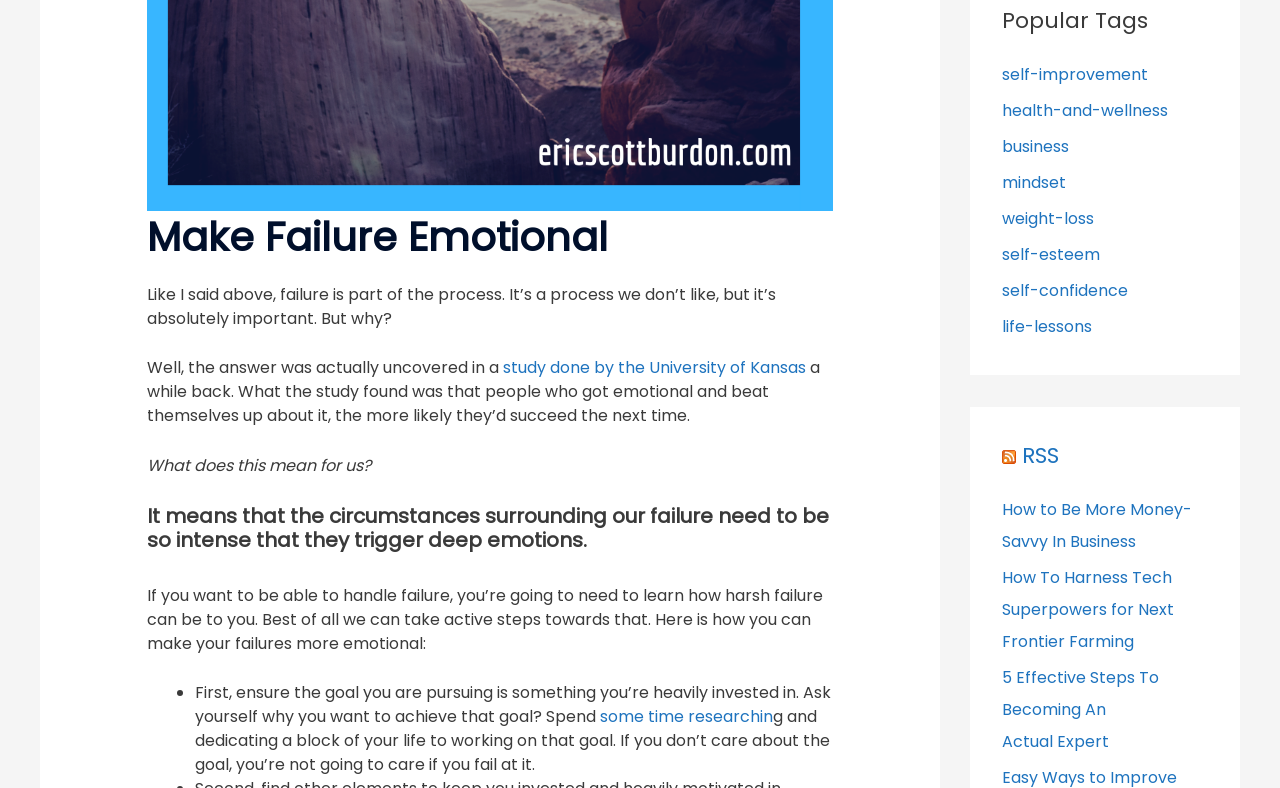Find and indicate the bounding box coordinates of the region you should select to follow the given instruction: "Click on the RSS link".

[0.783, 0.558, 0.794, 0.598]